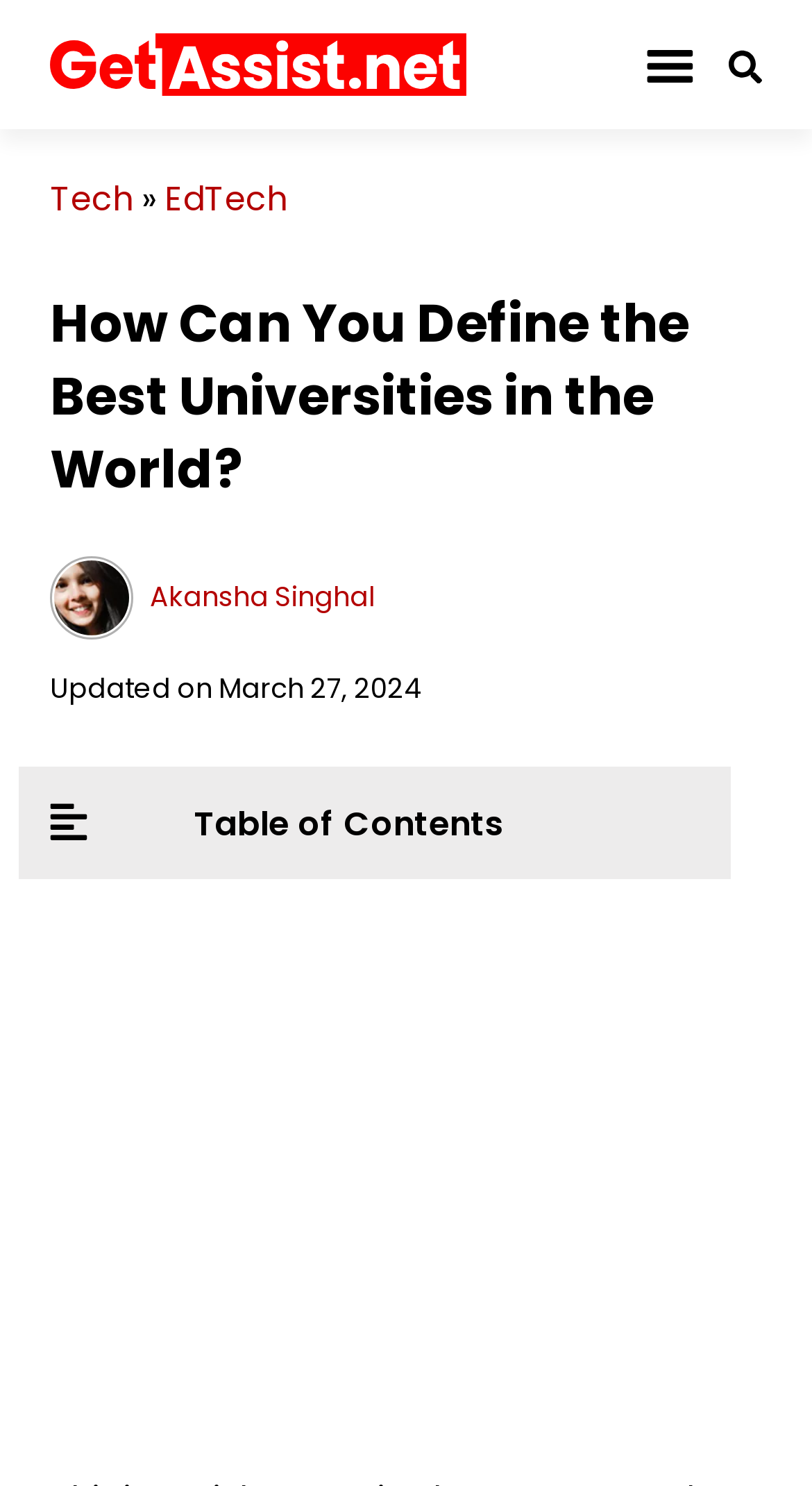Respond to the question below with a single word or phrase:
What is the author of the article?

Akansha Singhal